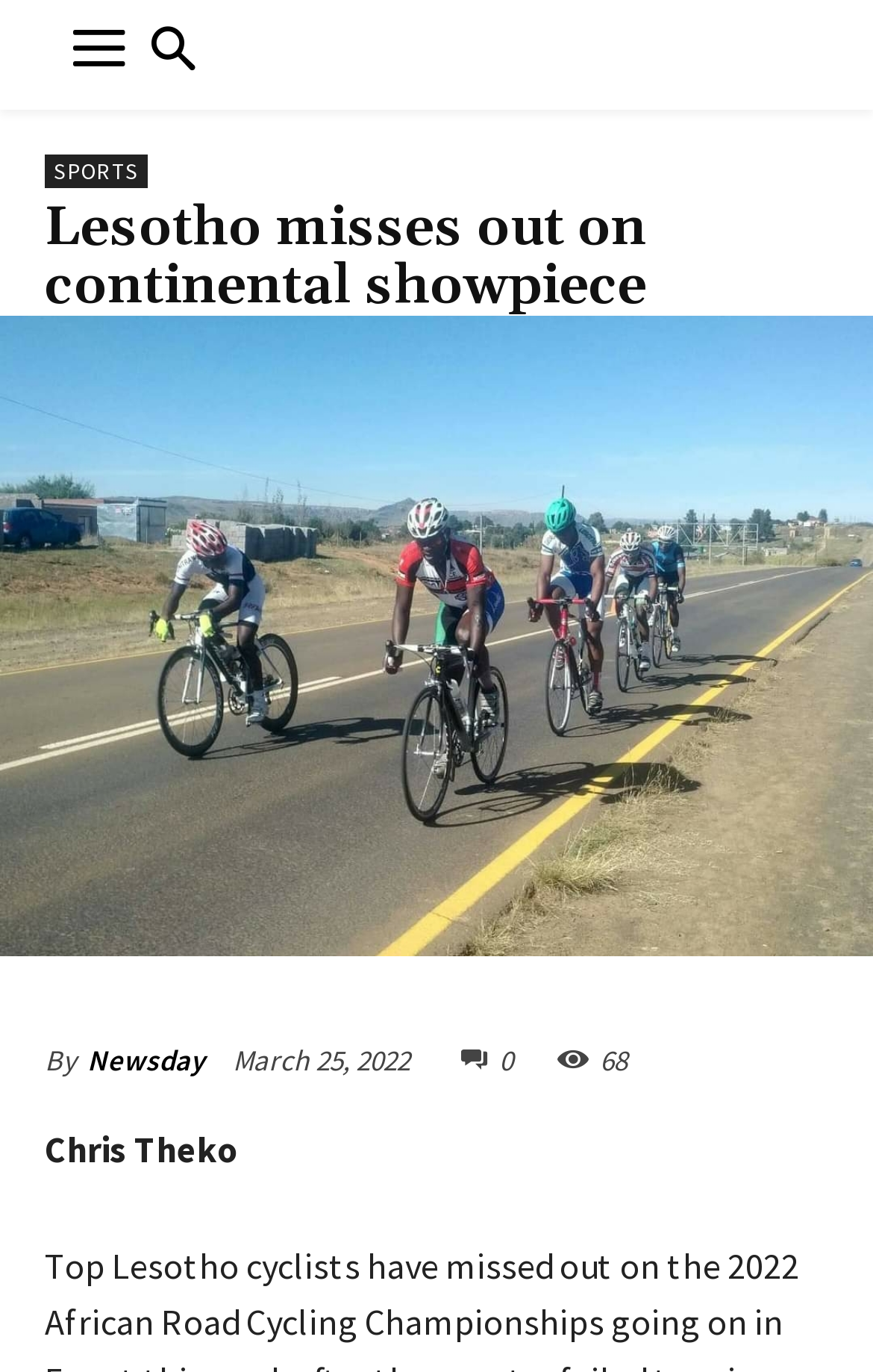Provide a one-word or short-phrase answer to the question:
When was the news published?

March 25, 2022